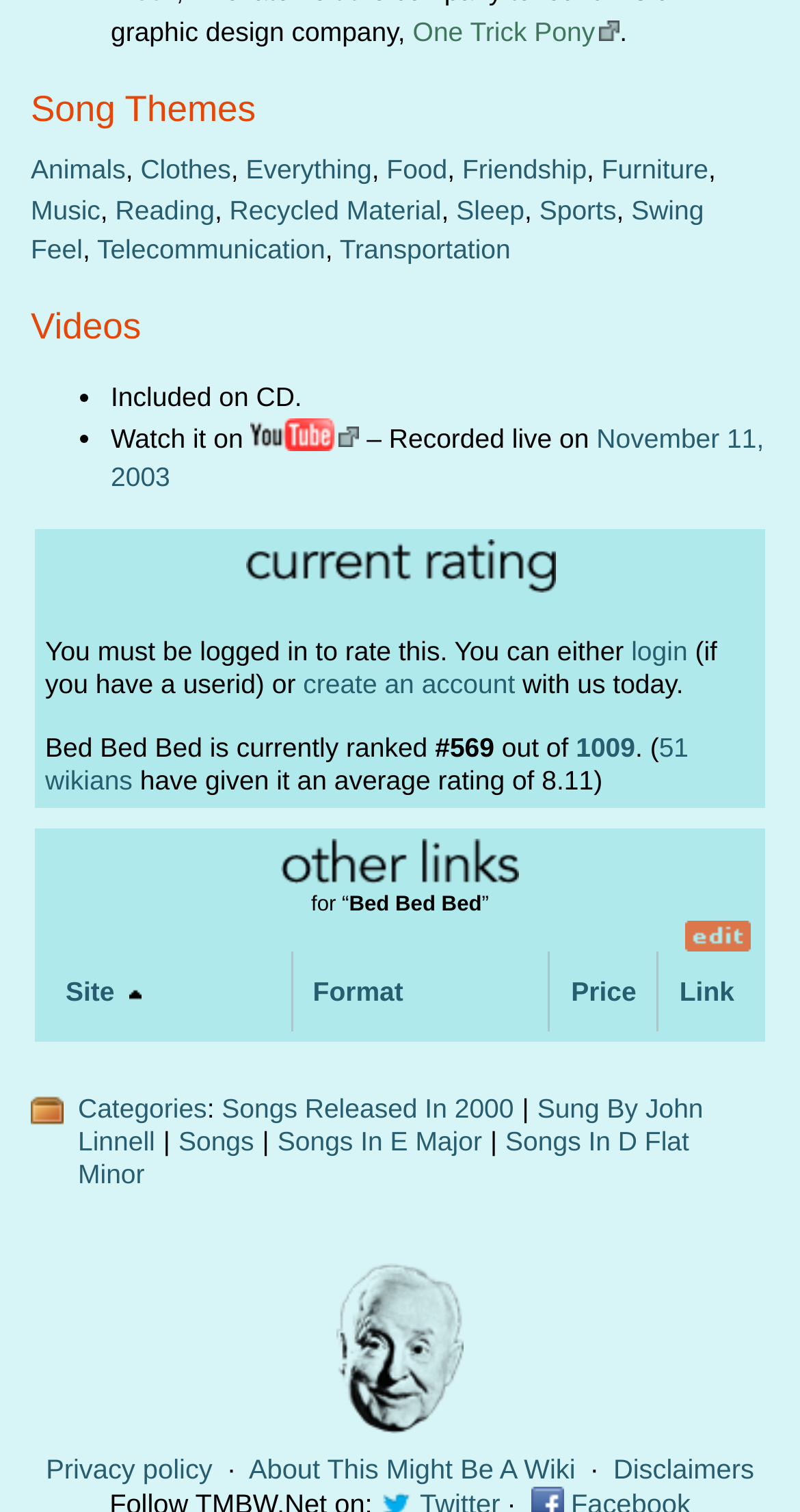Kindly determine the bounding box coordinates for the clickable area to achieve the given instruction: "Rate the song 'Bed Bed Bed'".

[0.789, 0.42, 0.859, 0.44]